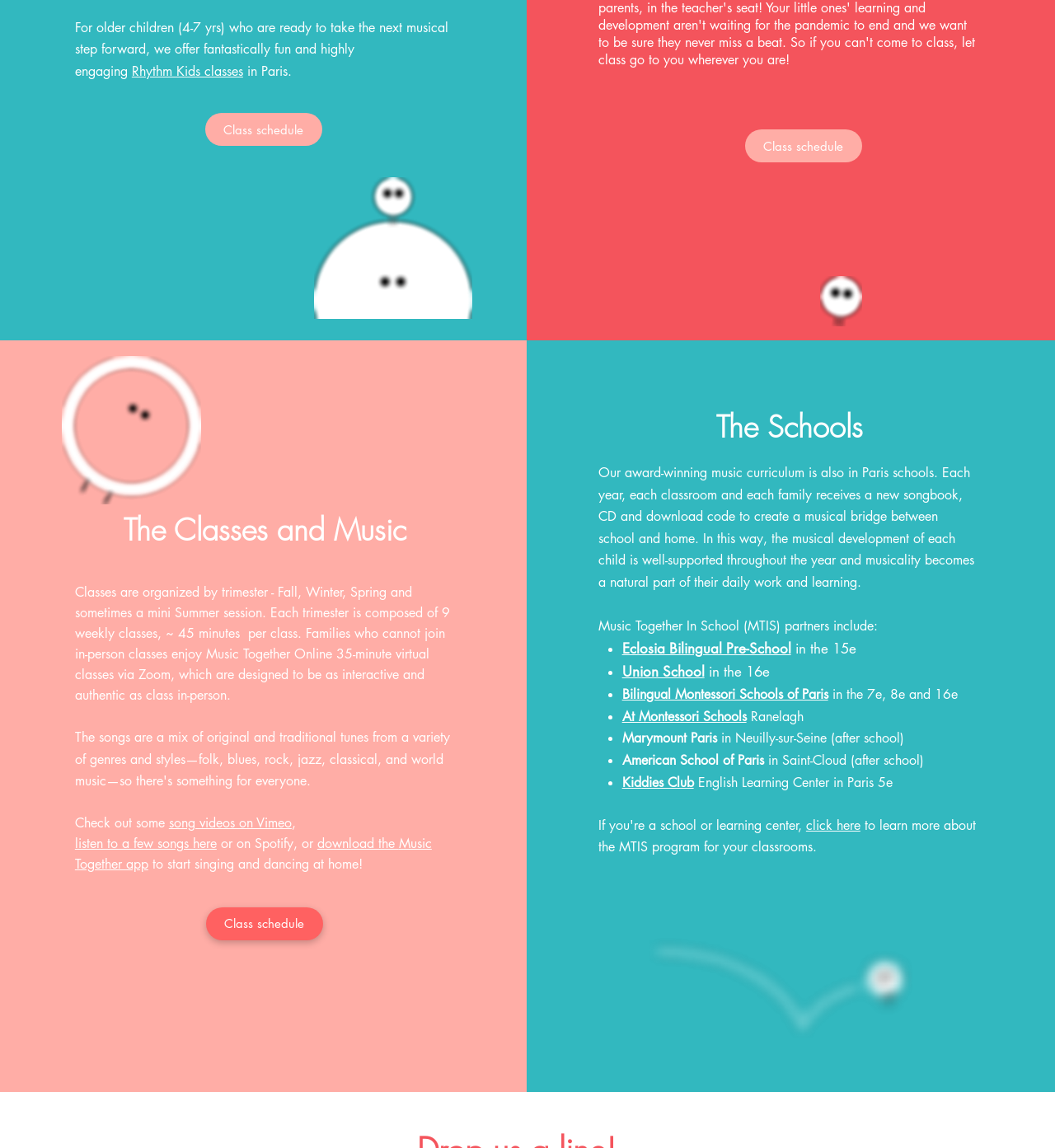Determine the bounding box for the UI element as described: "click here". The coordinates should be represented as four float numbers between 0 and 1, formatted as [left, top, right, bottom].

[0.764, 0.711, 0.816, 0.726]